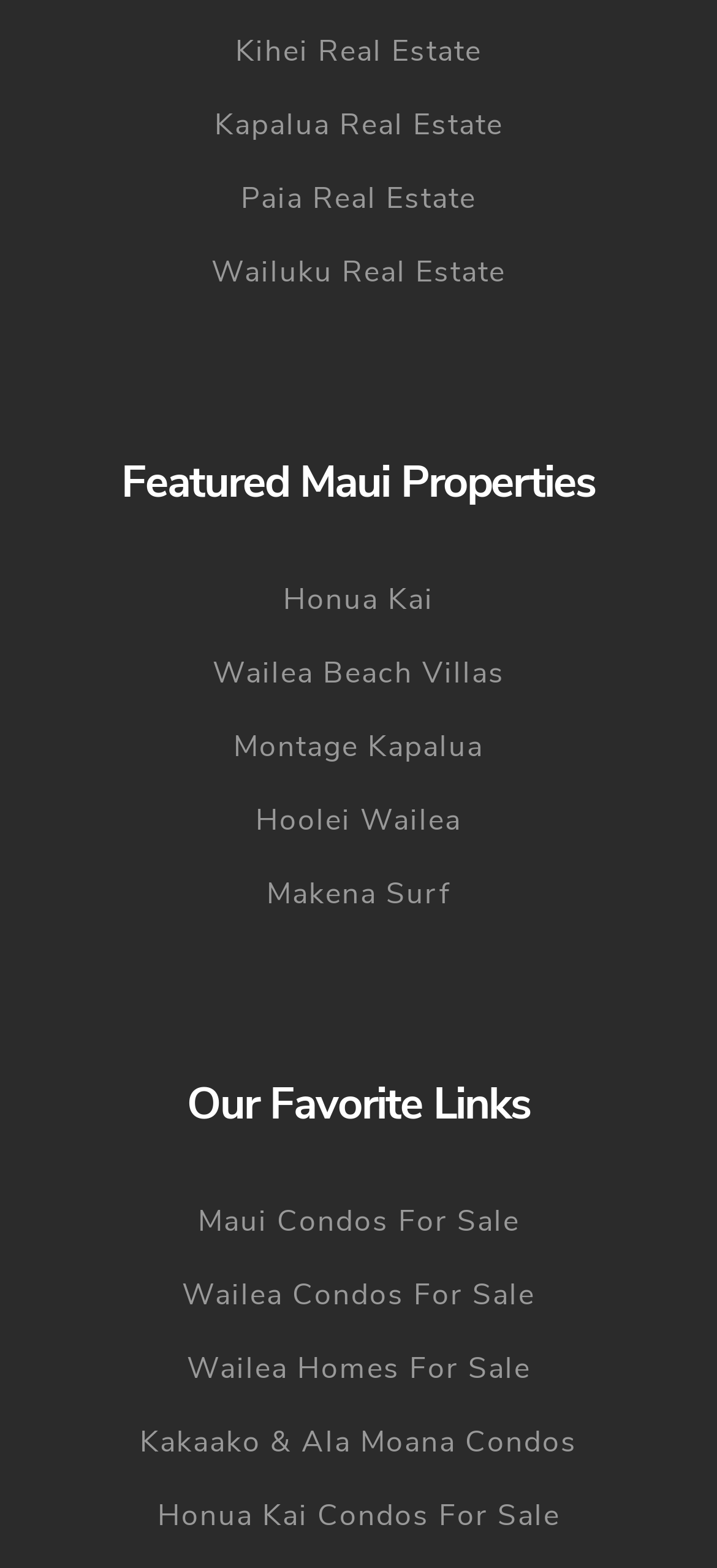Given the description "Maui Condos For Sale", determine the bounding box of the corresponding UI element.

[0.0, 0.756, 1.0, 0.803]